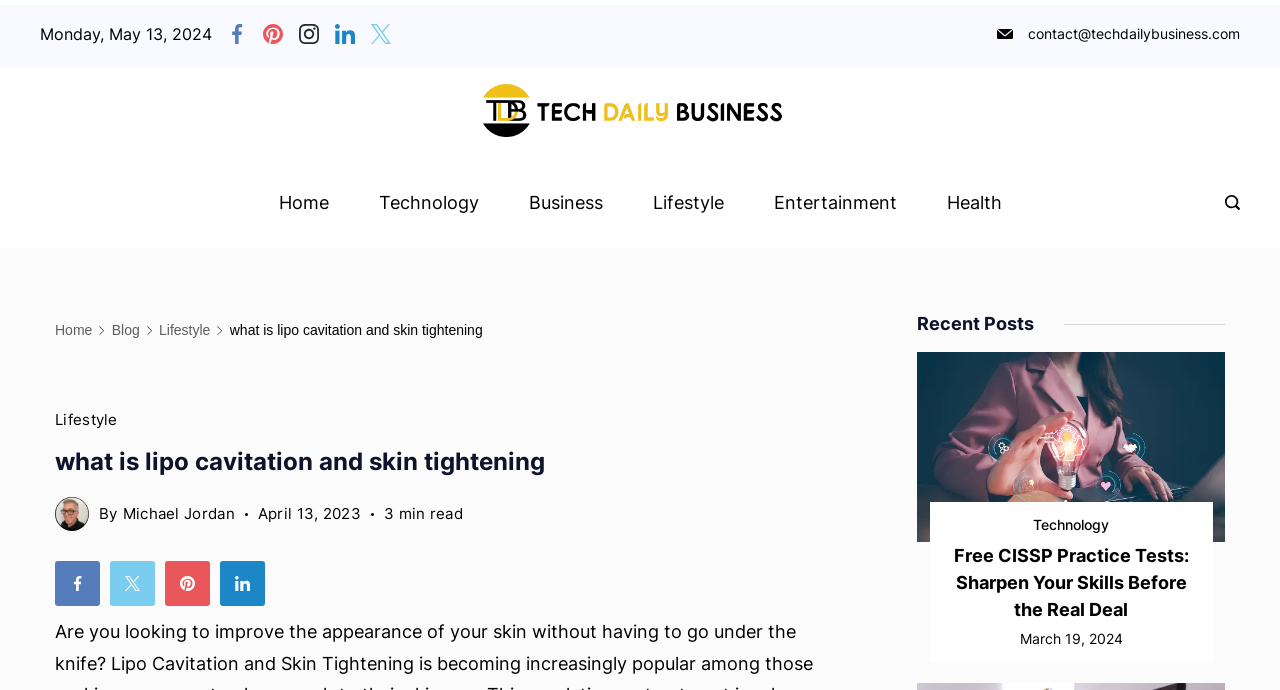Locate and generate the text content of the webpage's heading.

what is lipo cavitation and skin tightening